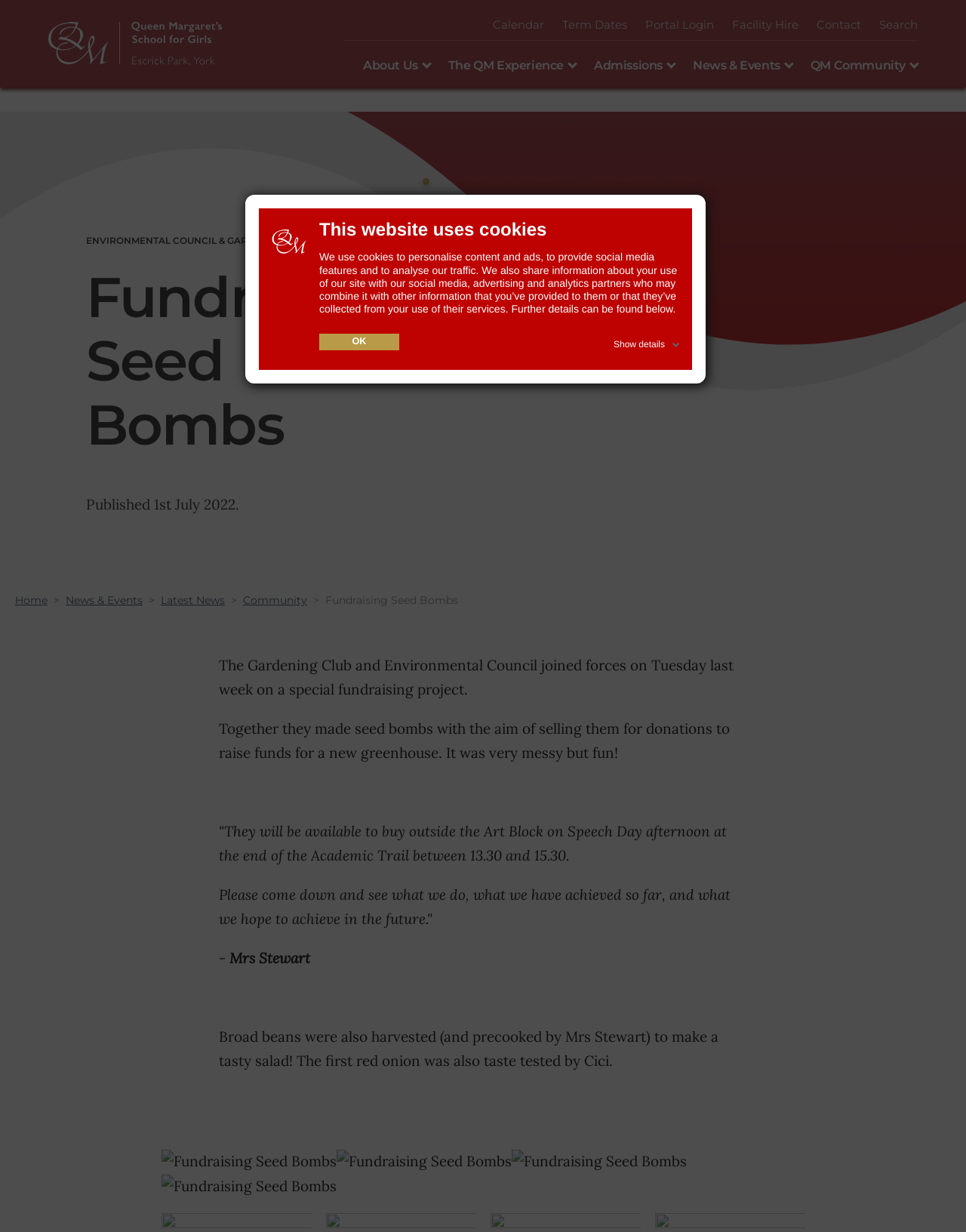What is the purpose of the seed bombs?
Your answer should be a single word or phrase derived from the screenshot.

To raise funds for a new greenhouse